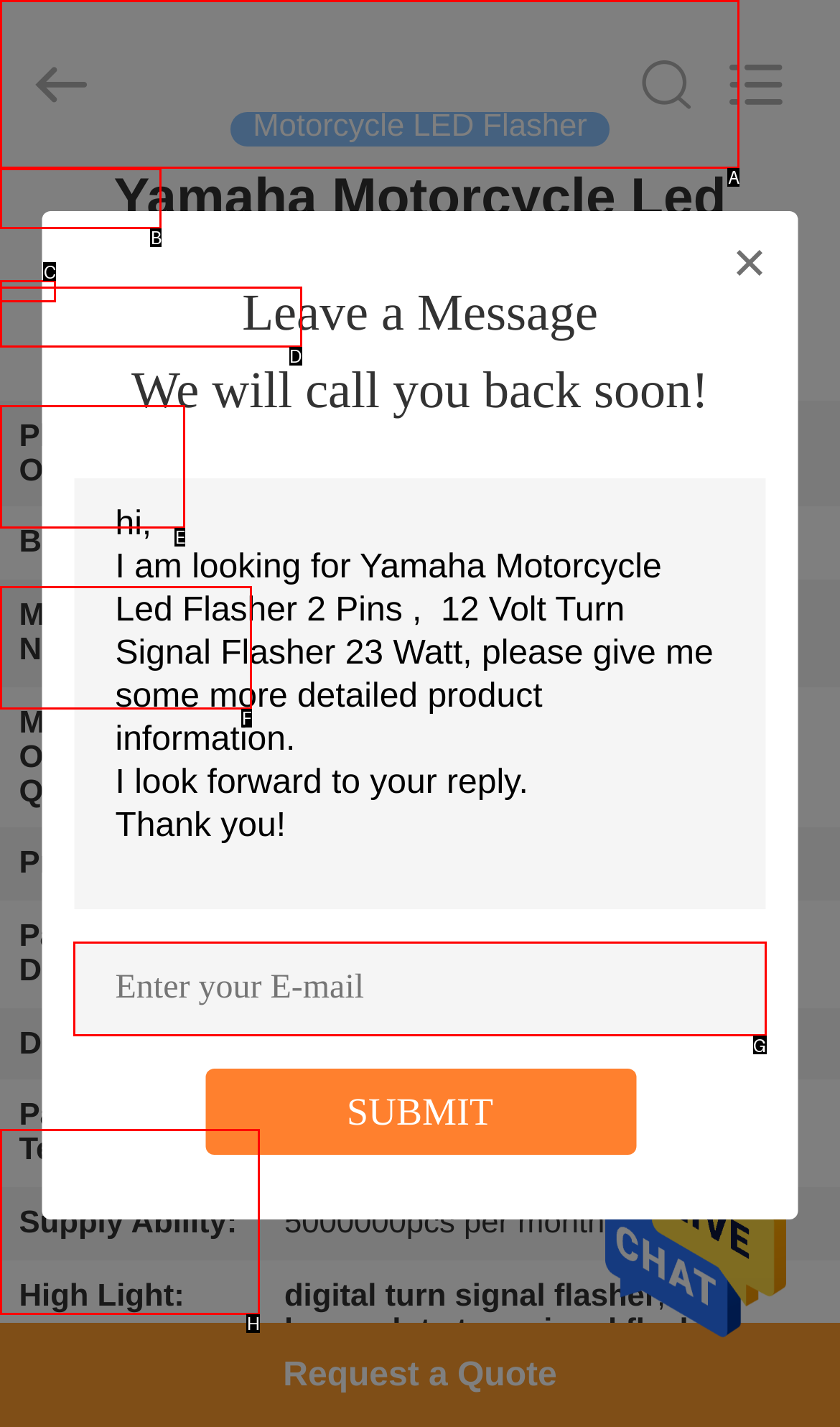Look at the highlighted elements in the screenshot and tell me which letter corresponds to the task: Enter your E-mail.

G